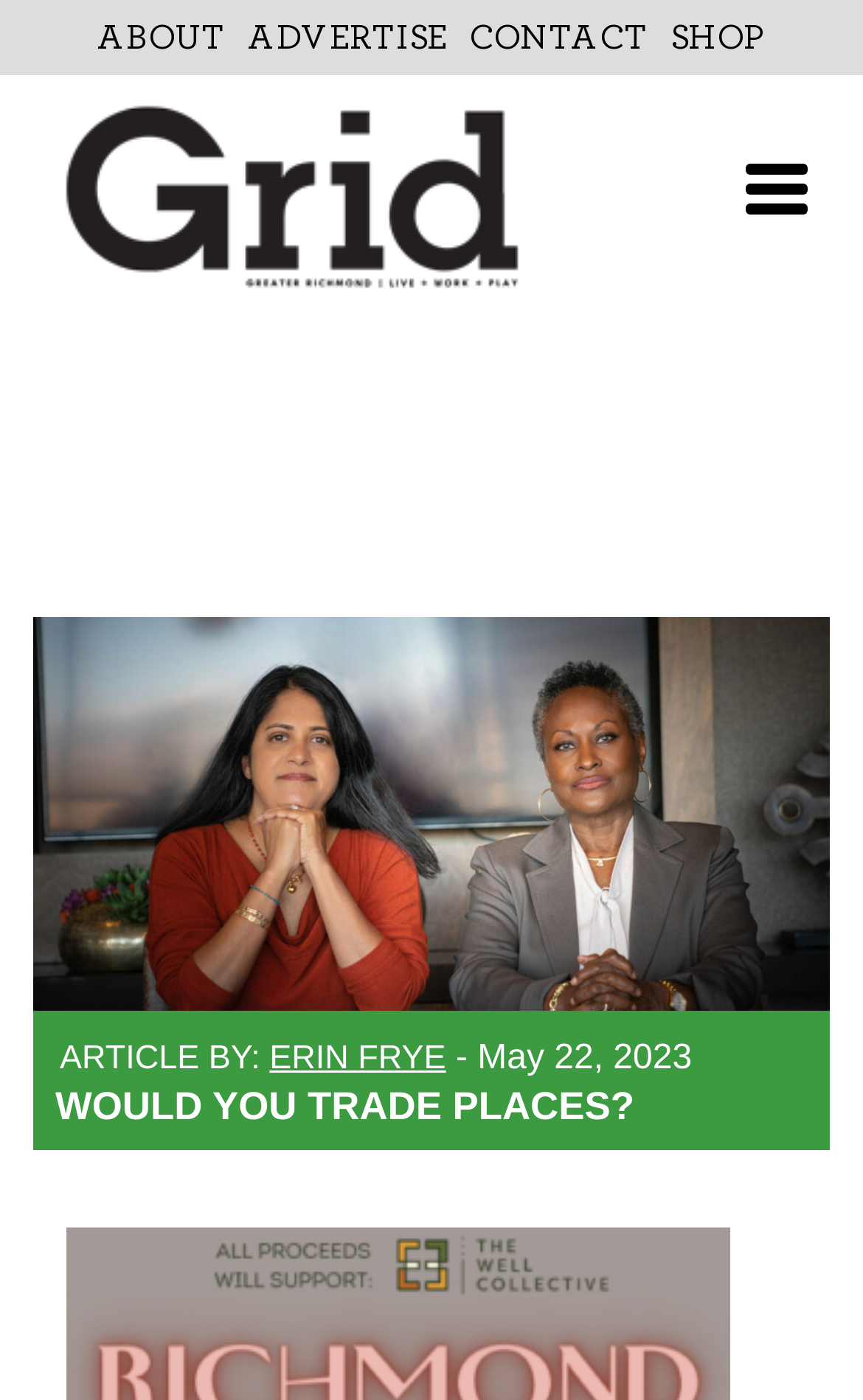Describe in detail what you see on the webpage.

The webpage appears to be an article page from Grid Magazine, with a prominent logo at the top center of the page. The logo is surrounded by a navigation menu with links to "ABOUT", "ADVERTISE", "CONTACT", and "SHOP" on both the top and left sides of the page.

Below the navigation menu, there is a large image of Regina Jackson and Saira Rao, which takes up most of the page's width. Above the image, there is a header section with the article title "WOULD YOU TRADE PLACES?" in a large font.

To the left of the image, there is a section with the article's metadata, including the author's name "ERIN FRYE" and the publication date "May 22, 2023". The article's content is not explicitly mentioned, but based on the meta description, it seems to be about a transformational experience for women at the Byrd Theatre on May 25th.

Overall, the webpage has a clean and organized layout, with a clear hierarchy of elements and a prominent image that draws the user's attention.